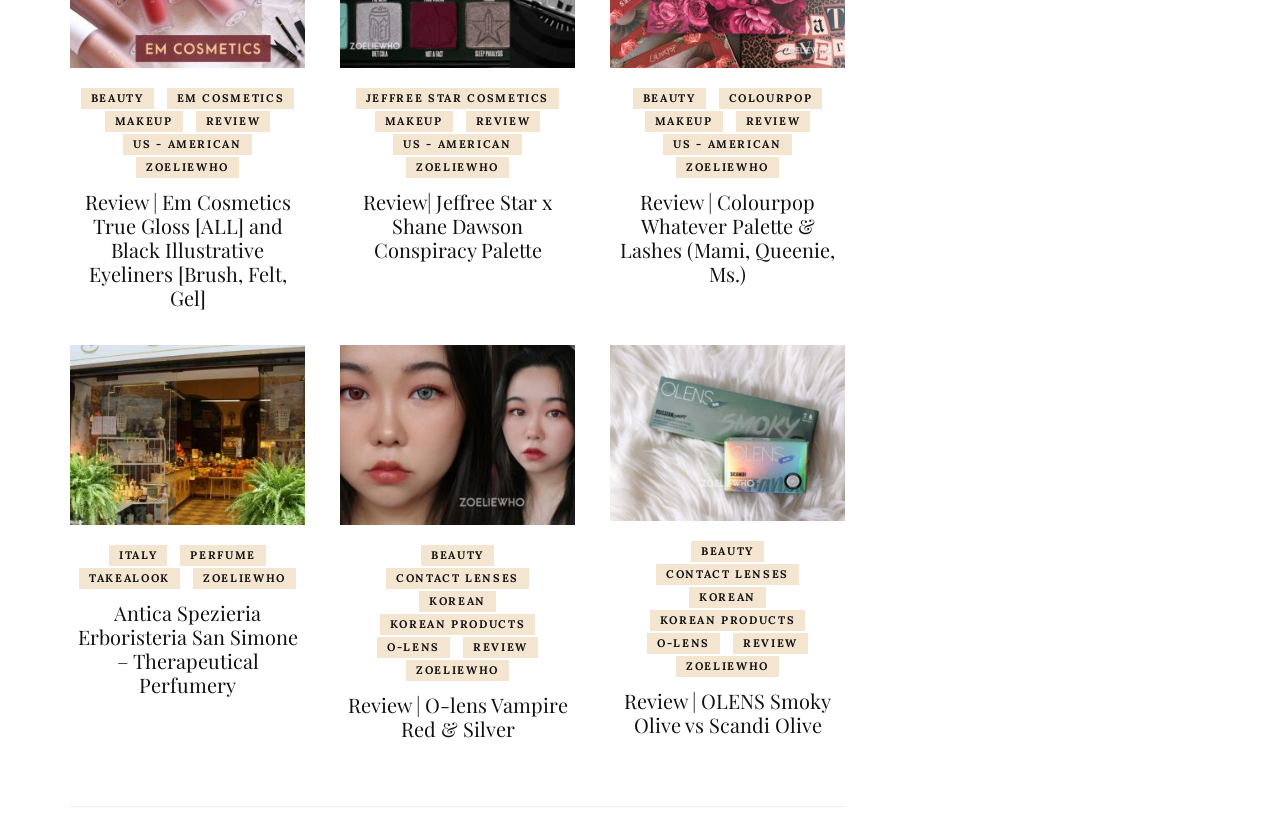Could you highlight the region that needs to be clicked to execute the instruction: "Visit the Jeffree Star Cosmetics page"?

[0.278, 0.108, 0.437, 0.134]